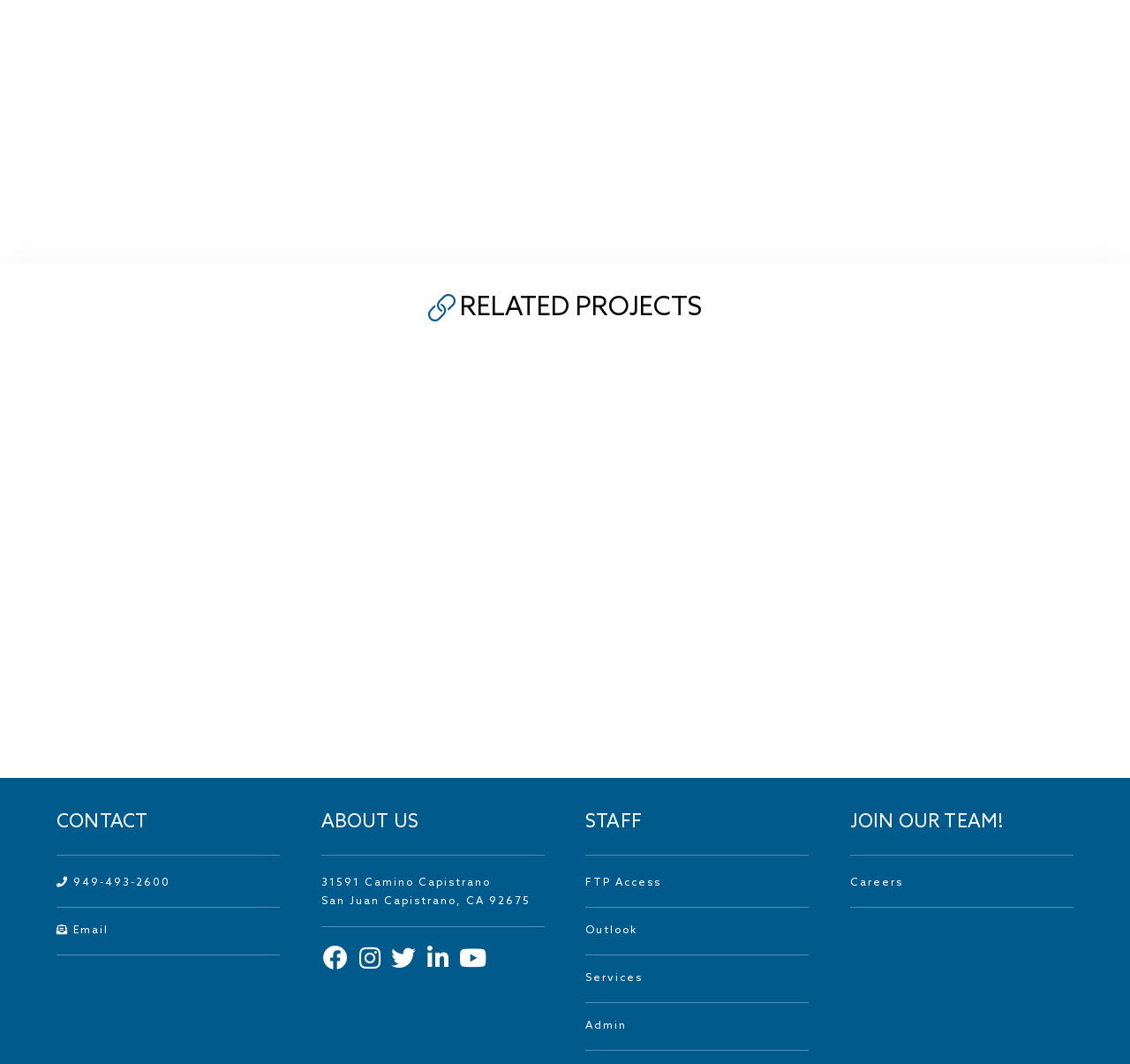Highlight the bounding box coordinates of the element you need to click to perform the following instruction: "search for something."

None